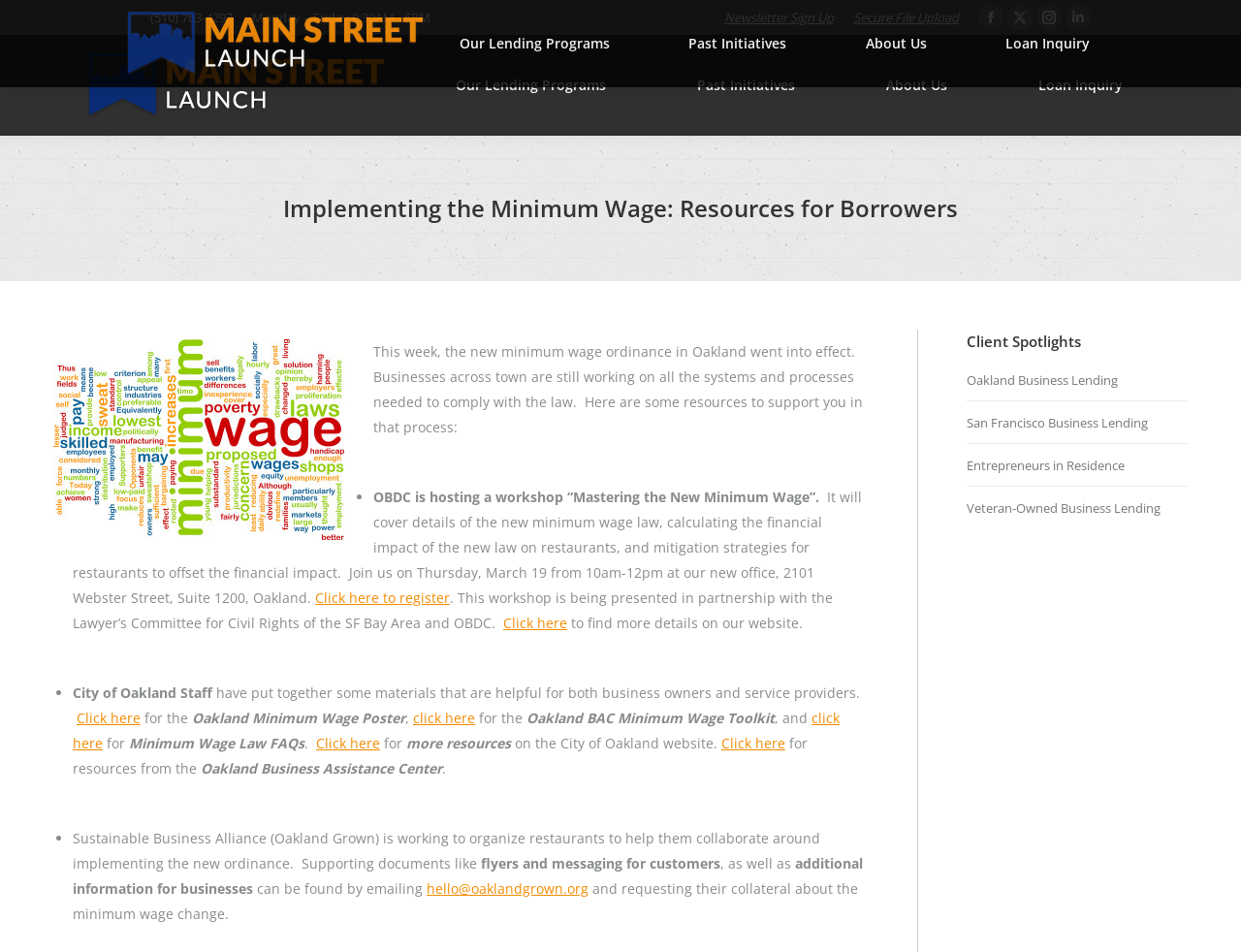By analyzing the image, answer the following question with a detailed response: How many social media links are there at the top of the webpage?

At the top of the webpage, there are four social media links: Facebook, X, Instagram, and Linkedin, which are represented by their respective icons.